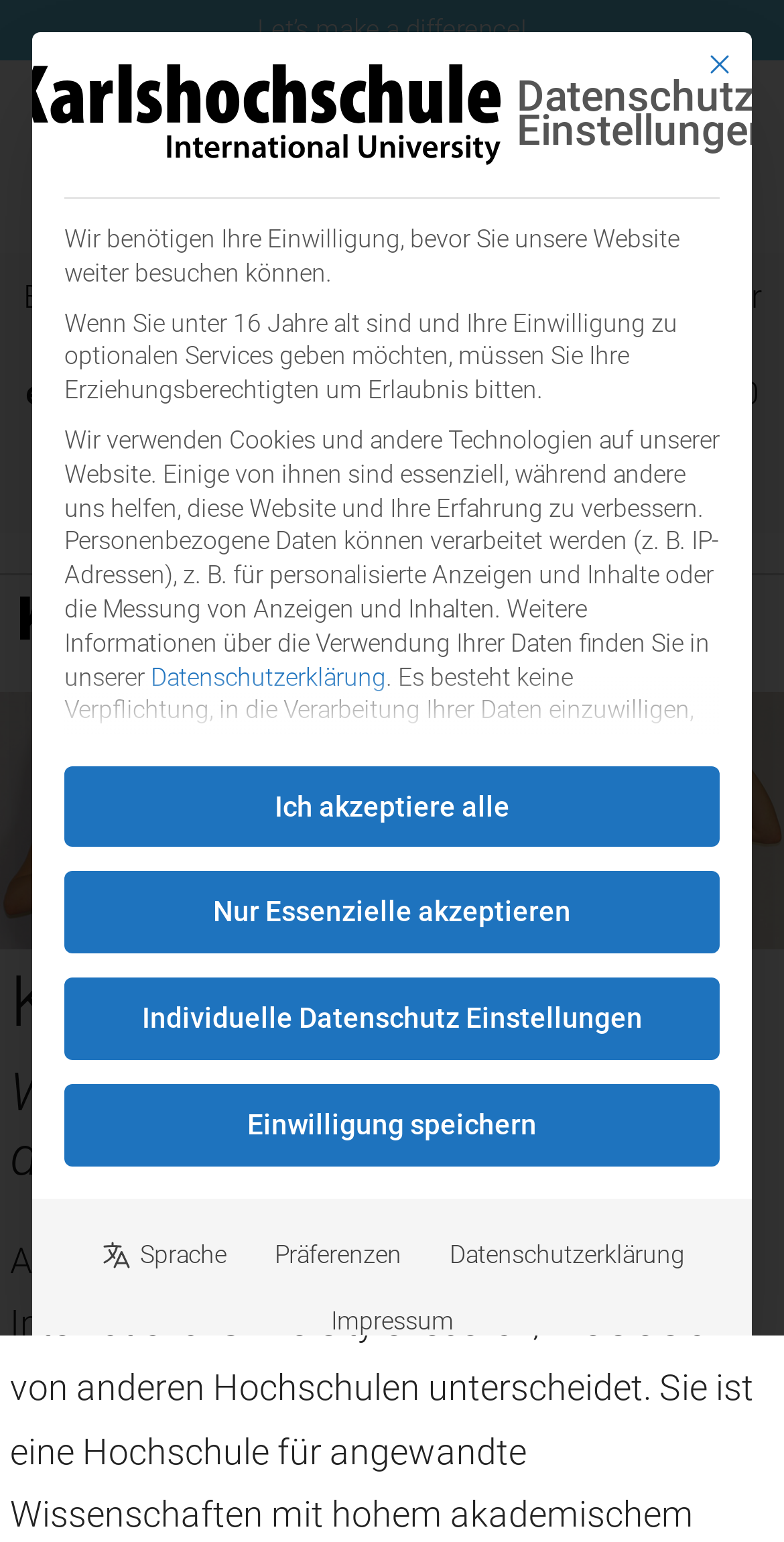Using floating point numbers between 0 and 1, provide the bounding box coordinates in the format (top-left x, top-left y, bottom-right x, bottom-right y). Locate the UI element described here: Nur Essenzielle akzeptieren

[0.082, 0.565, 0.918, 0.619]